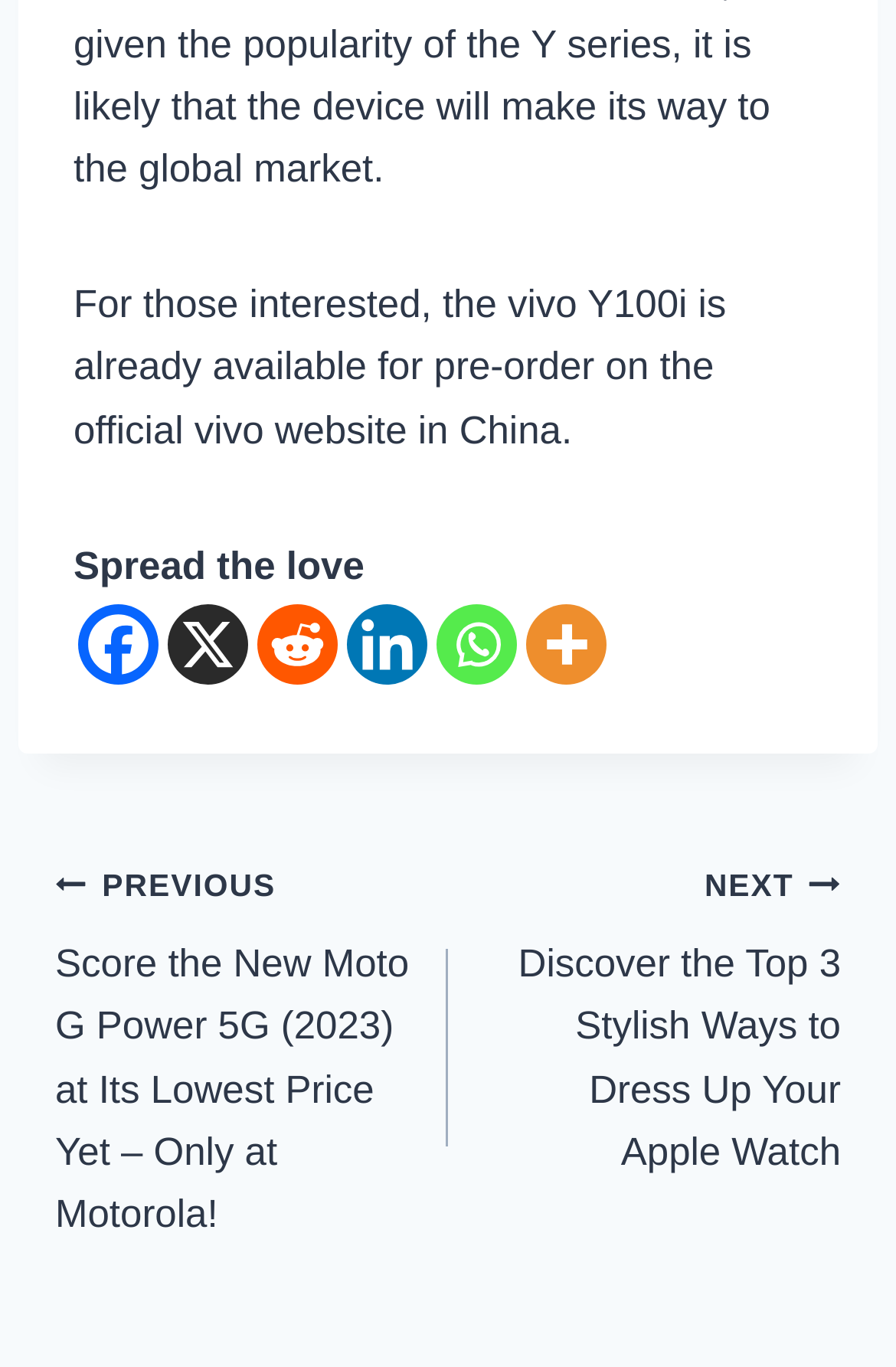Find the bounding box coordinates for the element described here: "aria-label="Linkedin" title="Linkedin"".

[0.387, 0.442, 0.477, 0.501]